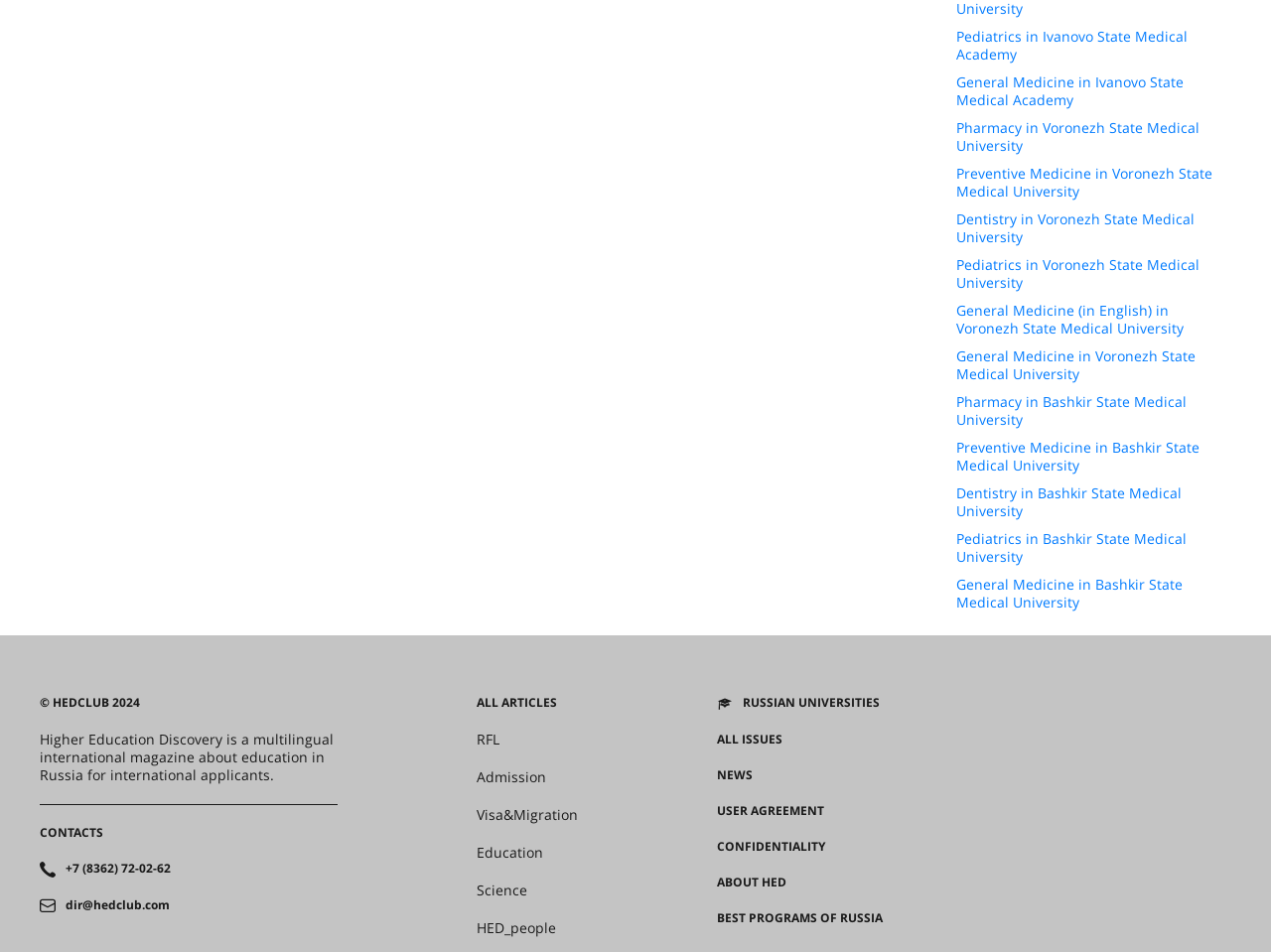Identify the bounding box coordinates for the UI element described as follows: "Russian universities". Ensure the coordinates are four float numbers between 0 and 1, formatted as [left, top, right, bottom].

[0.564, 0.73, 0.692, 0.747]